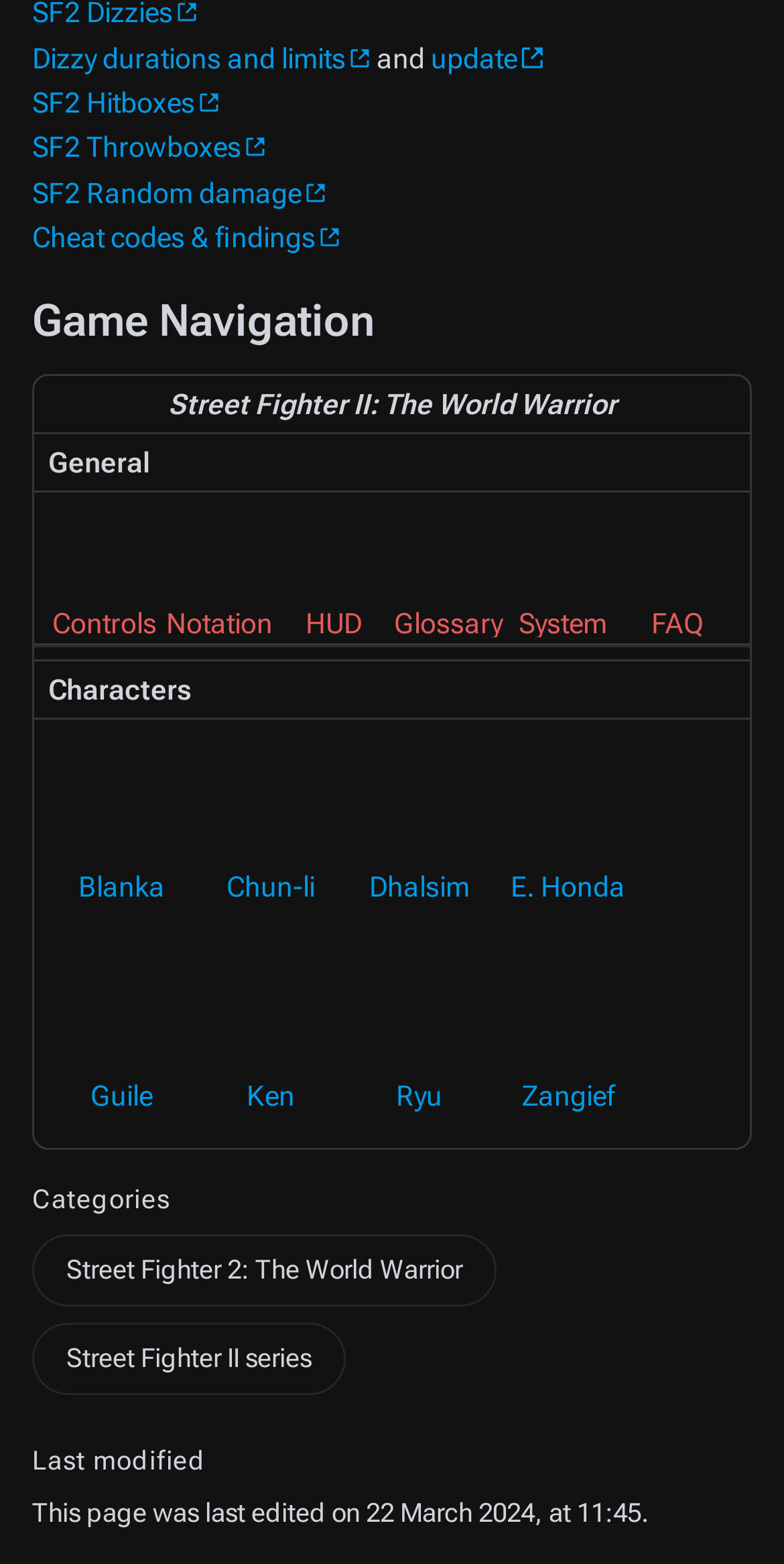Identify the bounding box coordinates of the specific part of the webpage to click to complete this instruction: "View the FAQ section".

[0.8, 0.345, 0.928, 0.366]